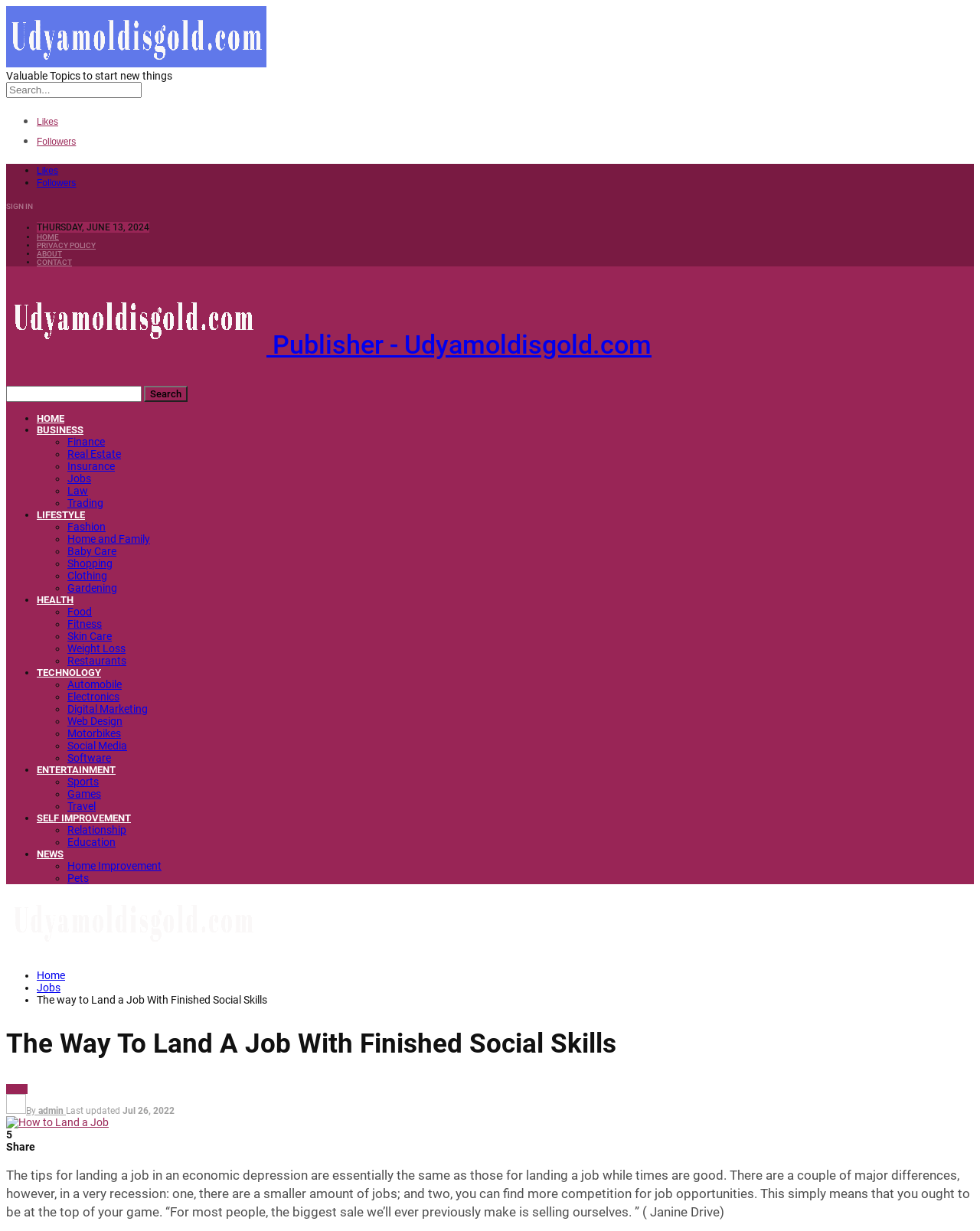Please specify the bounding box coordinates of the element that should be clicked to execute the given instruction: 'Search for something'. Ensure the coordinates are four float numbers between 0 and 1, expressed as [left, top, right, bottom].

[0.006, 0.18, 0.994, 0.193]